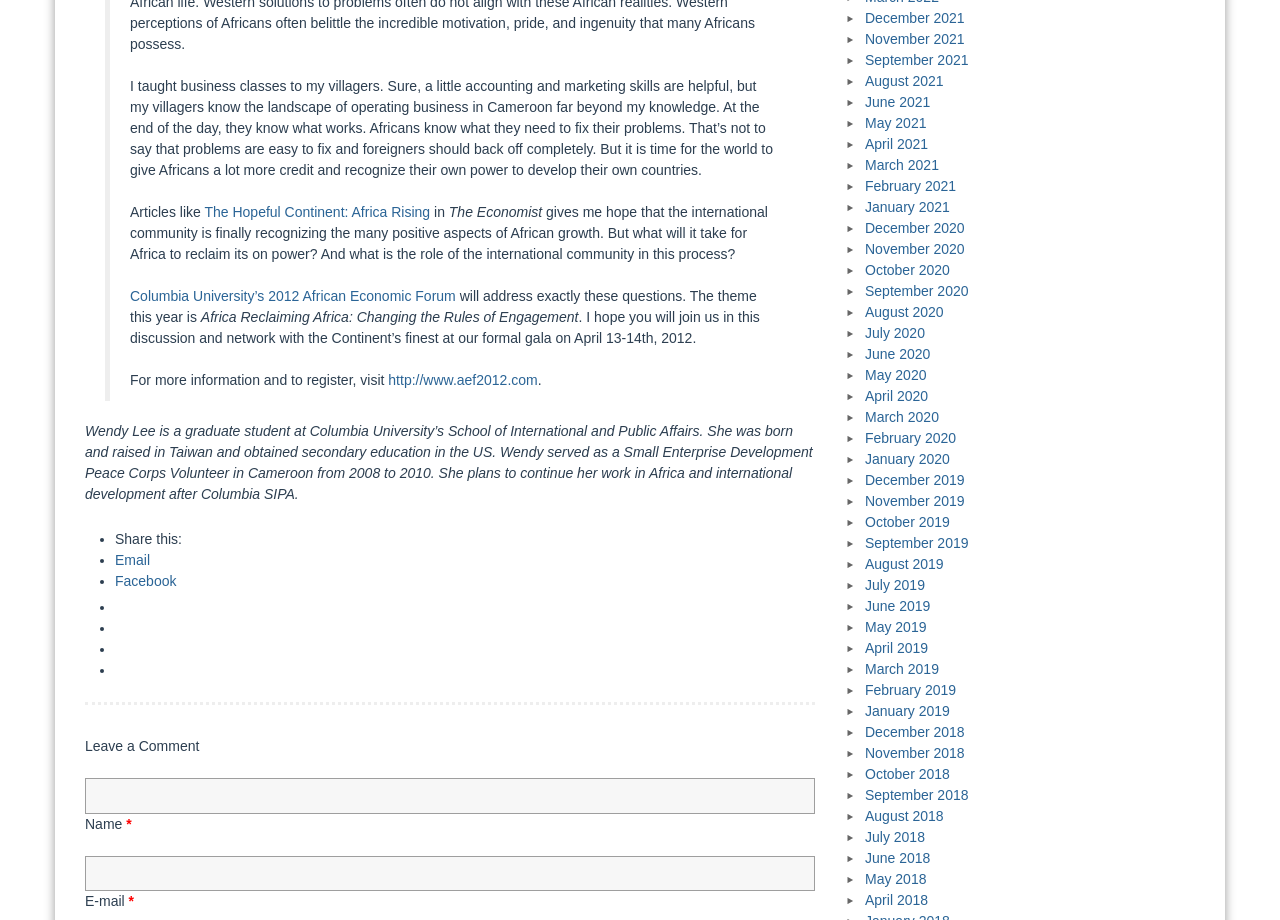What is the purpose of the link 'http://www.aef2012.com'?
Kindly answer the question with as much detail as you can.

The link 'http://www.aef2012.com' is provided for users to register for the 2012 African Economic Forum, as indicated by the text 'For more information and to register, visit' preceding the link.